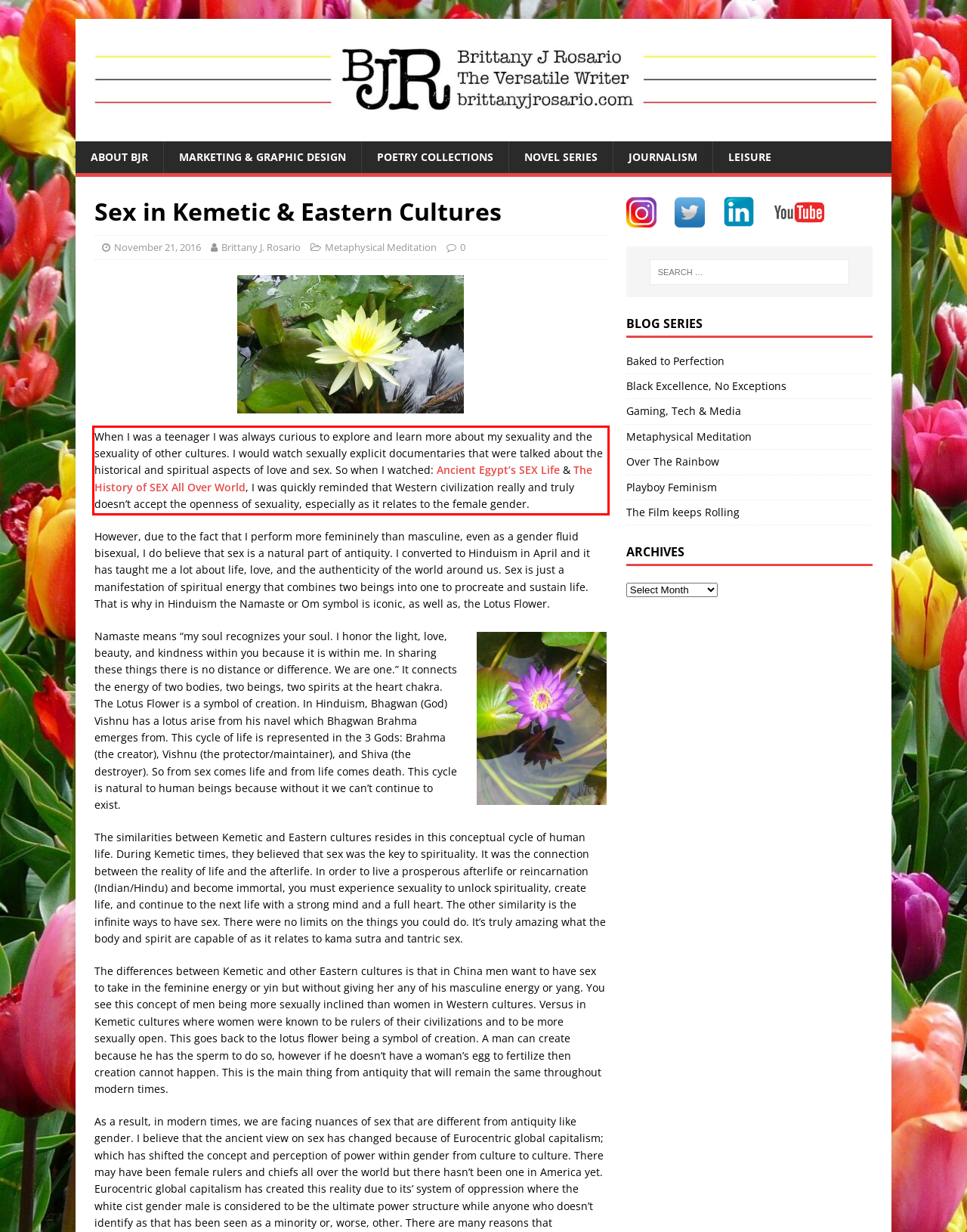Please look at the webpage screenshot and extract the text enclosed by the red bounding box.

When I was a teenager I was always curious to explore and learn more about my sexuality and the sexuality of other cultures. I would watch sexually explicit documentaries that were talked about the historical and spiritual aspects of love and sex. So when I watched: Ancient Egypt’s SEX Life & The History of SEX All Over World, I was quickly reminded that Western civilization really and truly doesn’t accept the openness of sexuality, especially as it relates to the female gender.